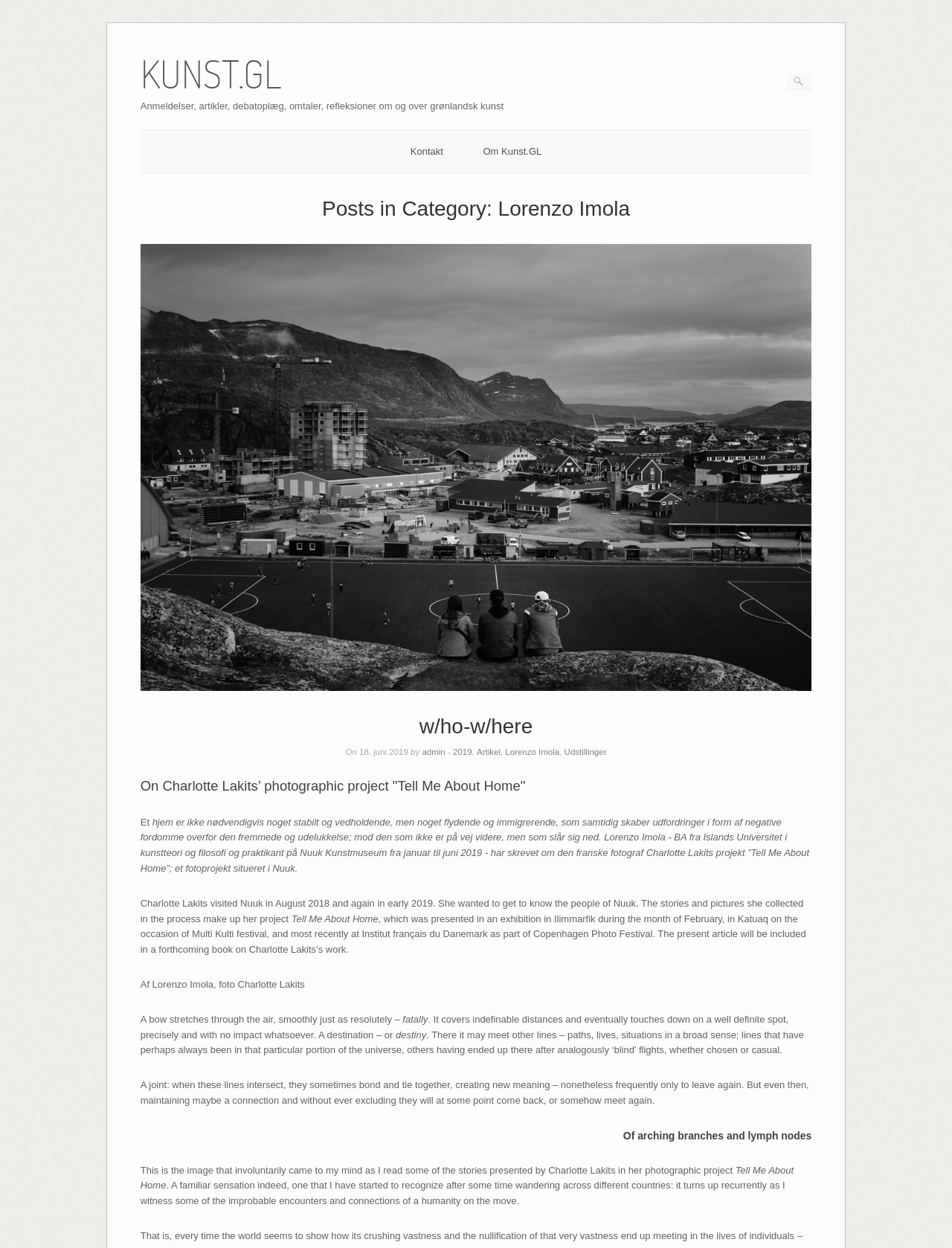Determine the coordinates of the bounding box for the clickable area needed to execute this instruction: "Contact Kunst.GL".

[0.431, 0.117, 0.466, 0.126]